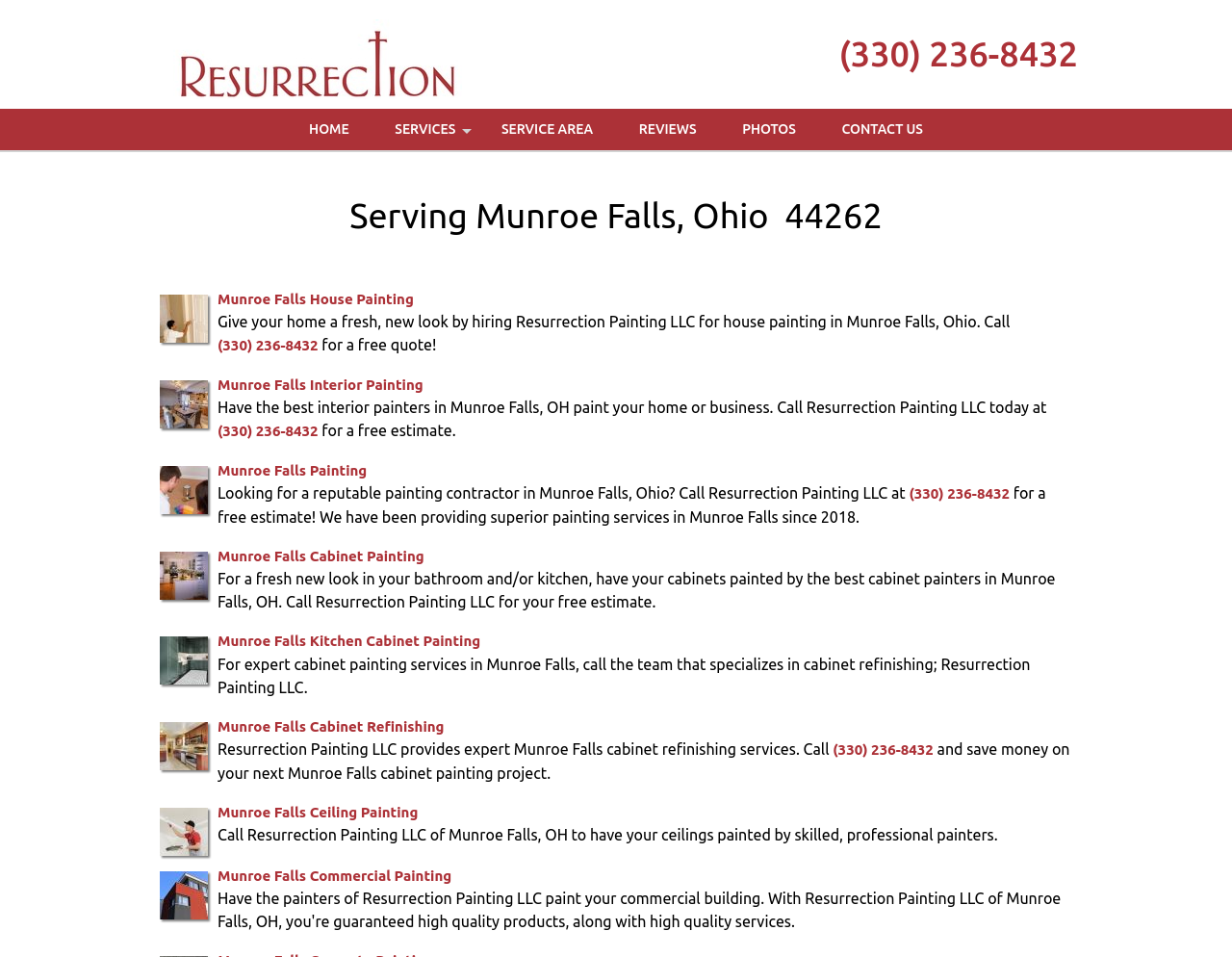Identify the bounding box coordinates of the clickable section necessary to follow the following instruction: "Call the phone number for a free quote". The coordinates should be presented as four float numbers from 0 to 1, i.e., [left, top, right, bottom].

[0.681, 0.031, 0.875, 0.082]